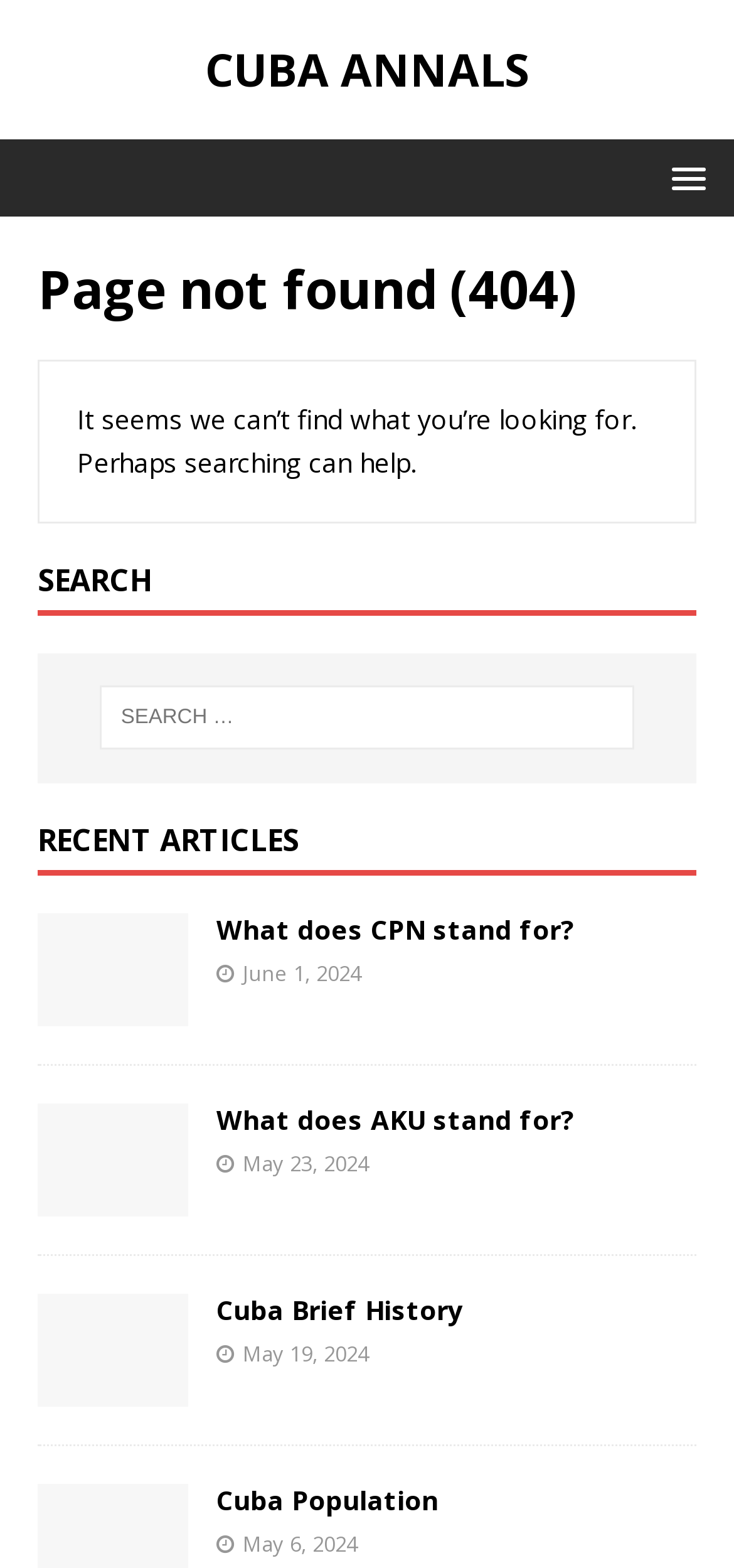Identify the bounding box for the described UI element. Provide the coordinates in (top-left x, top-left y, bottom-right x, bottom-right y) format with values ranging from 0 to 1: What does AKU stand for?

[0.295, 0.702, 0.782, 0.725]